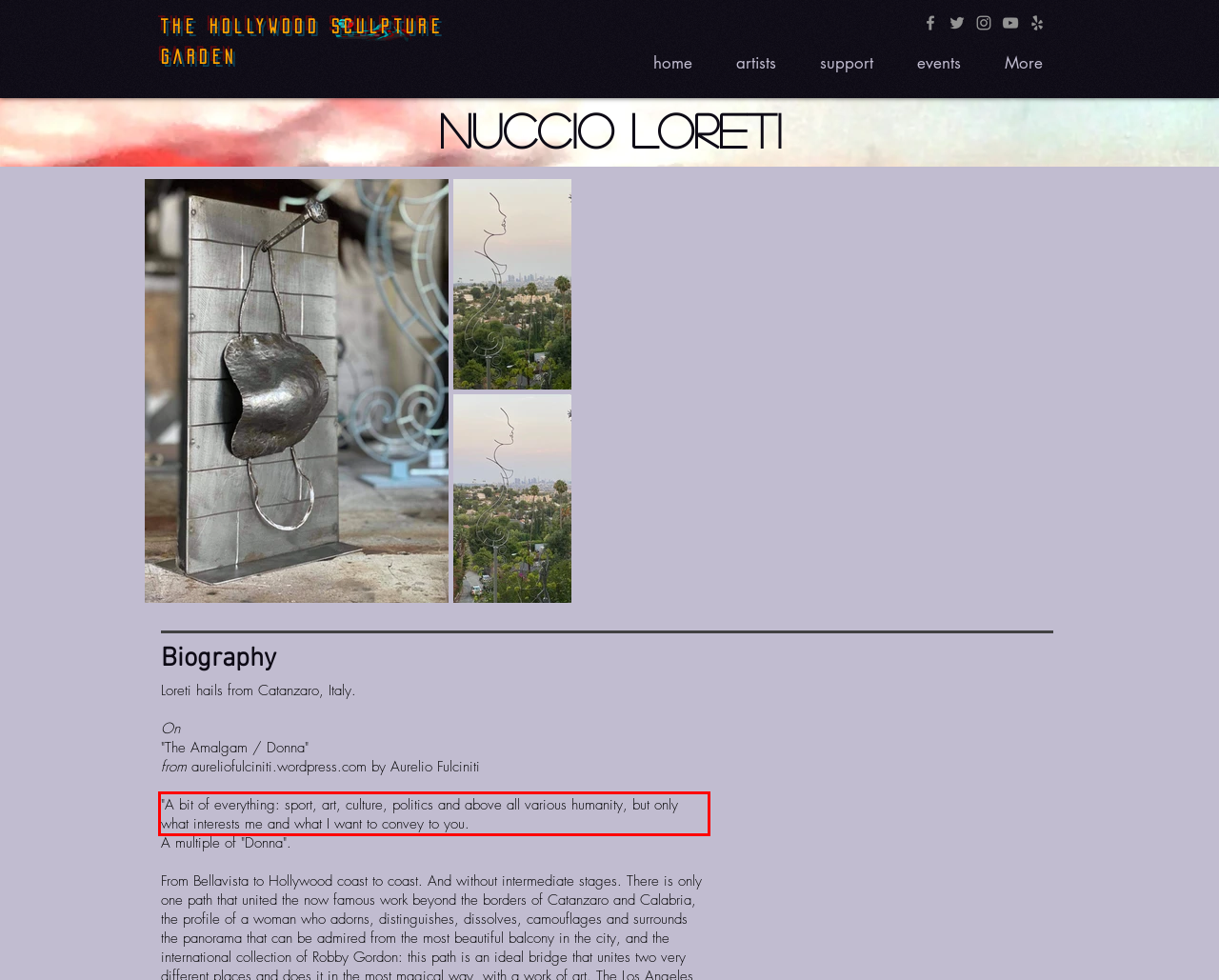Please identify and extract the text from the UI element that is surrounded by a red bounding box in the provided webpage screenshot.

"A bit of everything: sport, art, culture, politics and above all various humanity, but only what interests me and what I want to convey to you.